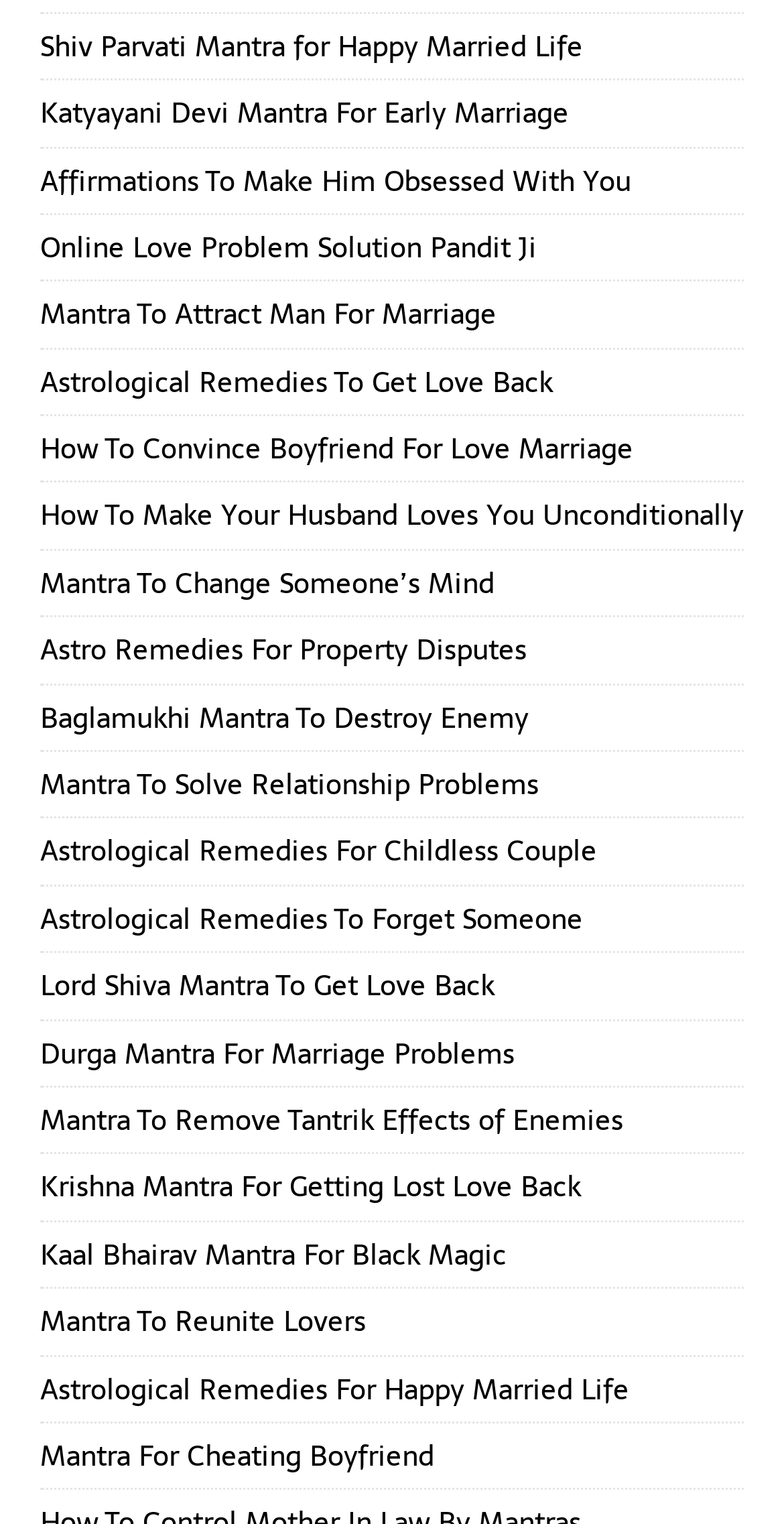Please give a short response to the question using one word or a phrase:
Are there any links related to property disputes on this webpage?

Yes